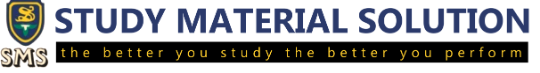Illustrate the image with a detailed and descriptive caption.

The image displays the logo of "Study Material Solution," prominently positioned at the top of the webpage. The logo features bold text that reads "STUDY MATERIAL SOLUTION" in a professional font, accompanied by the abbreviation "SMS" highlighted in a stylized format. Below the main title, there is a motivational tagline stating, "the better you study the better you perform," emphasizing the educational focus of the platform. The overall design is clean and visually appealing, aimed at attracting students seeking study materials and resources.